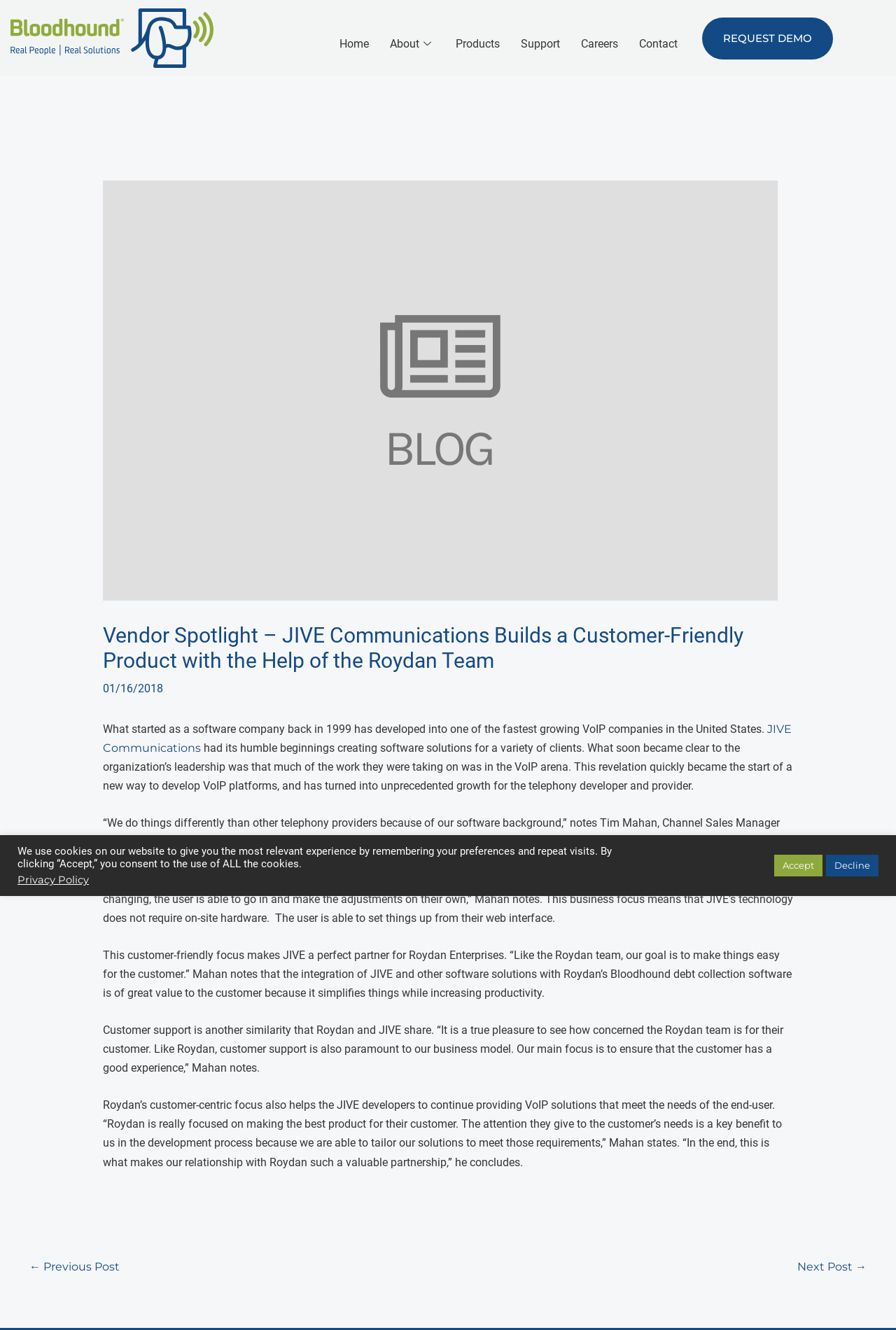Generate the title text from the webpage.

Vendor Spotlight – JIVE Communications Builds a Customer-Friendly Product with the Help of the Roydan Team